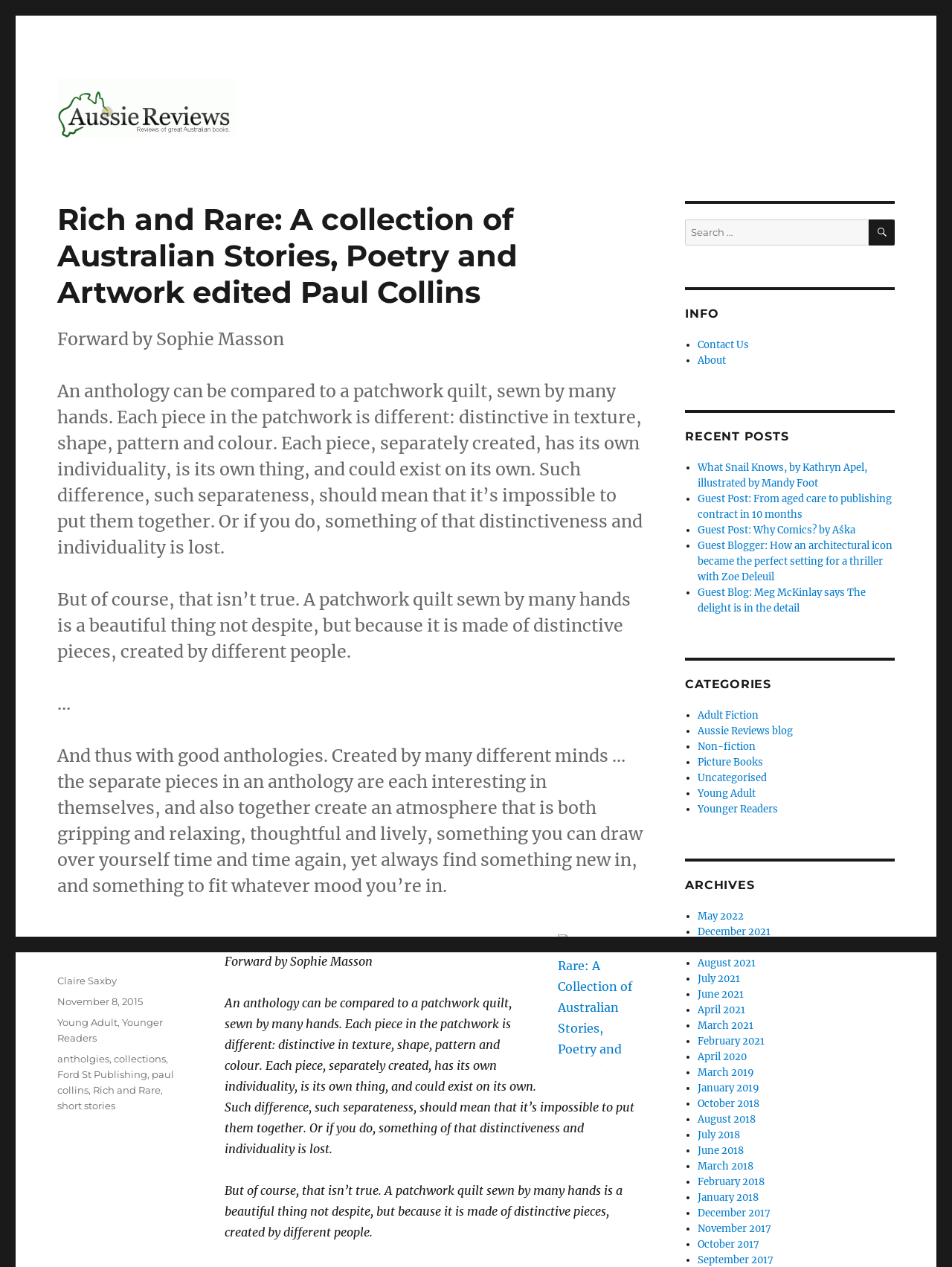Locate the coordinates of the bounding box for the clickable region that fulfills this instruction: "View recent posts".

[0.72, 0.338, 0.94, 0.351]